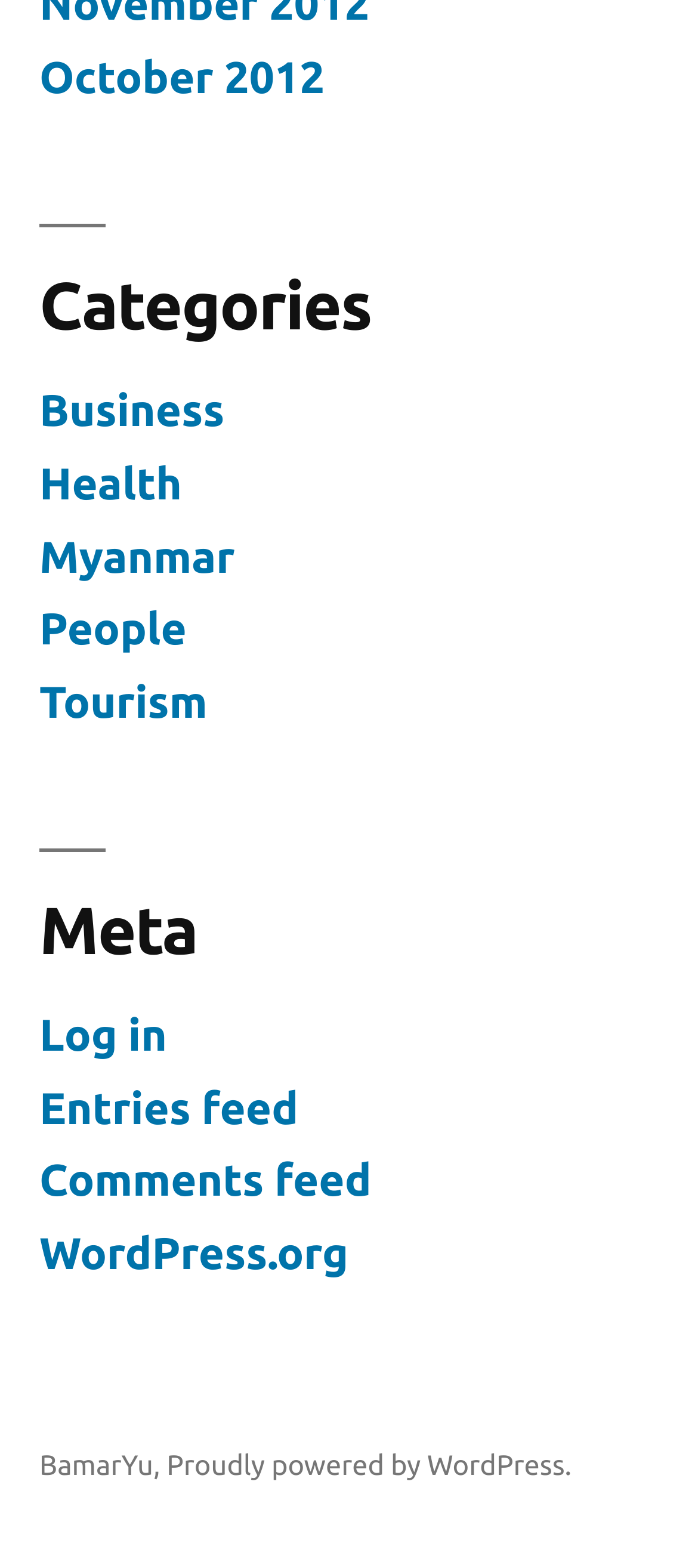Using the image as a reference, answer the following question in as much detail as possible:
What is the text next to the link 'BamarYu'?

By examining the elements next to the link 'BamarYu', I found a static text element containing a comma.